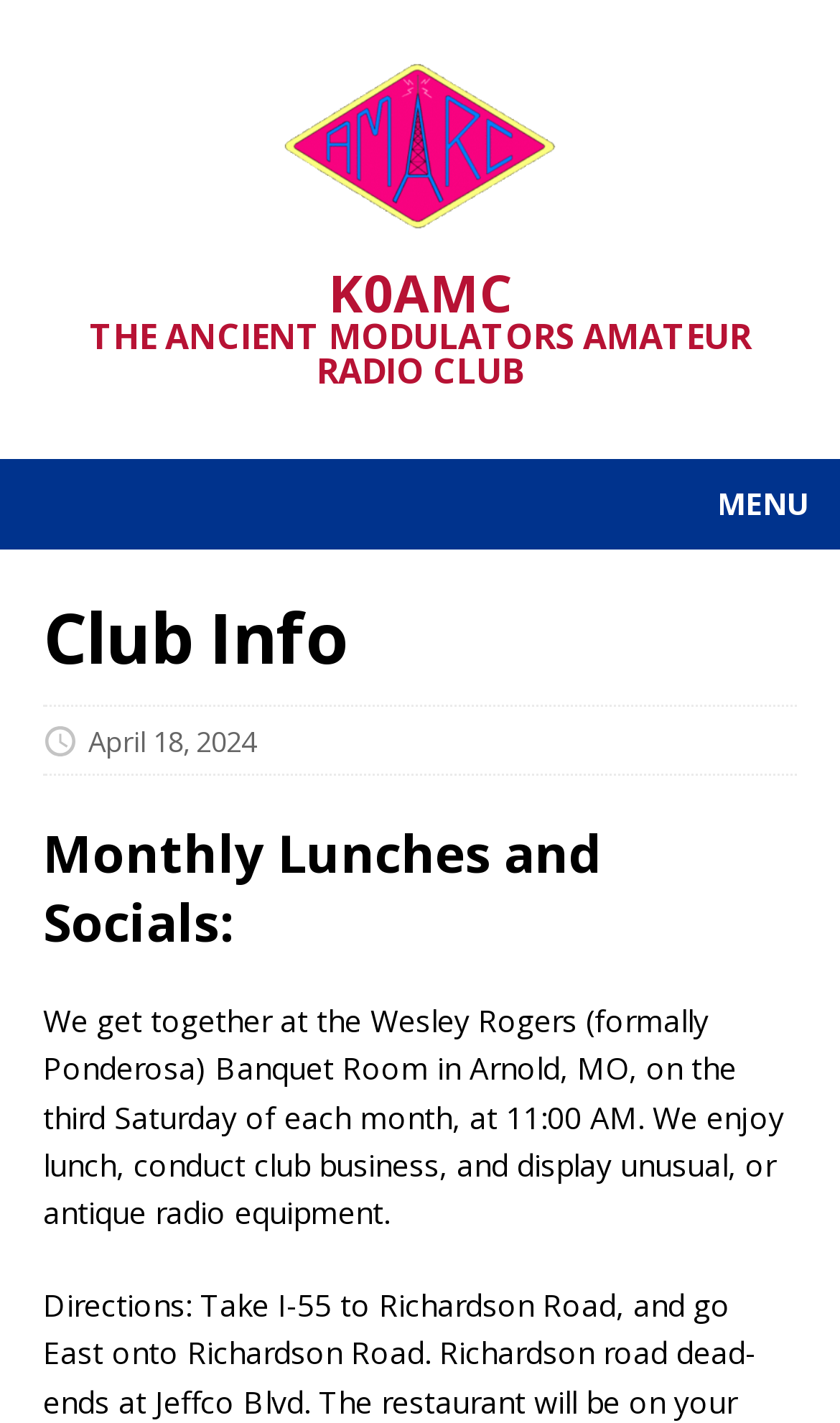Please answer the following question as detailed as possible based on the image: 
What time do the monthly lunches and socials start?

The text on the page states that the monthly lunches and socials take place on the third Saturday of each month at 11:00 AM.